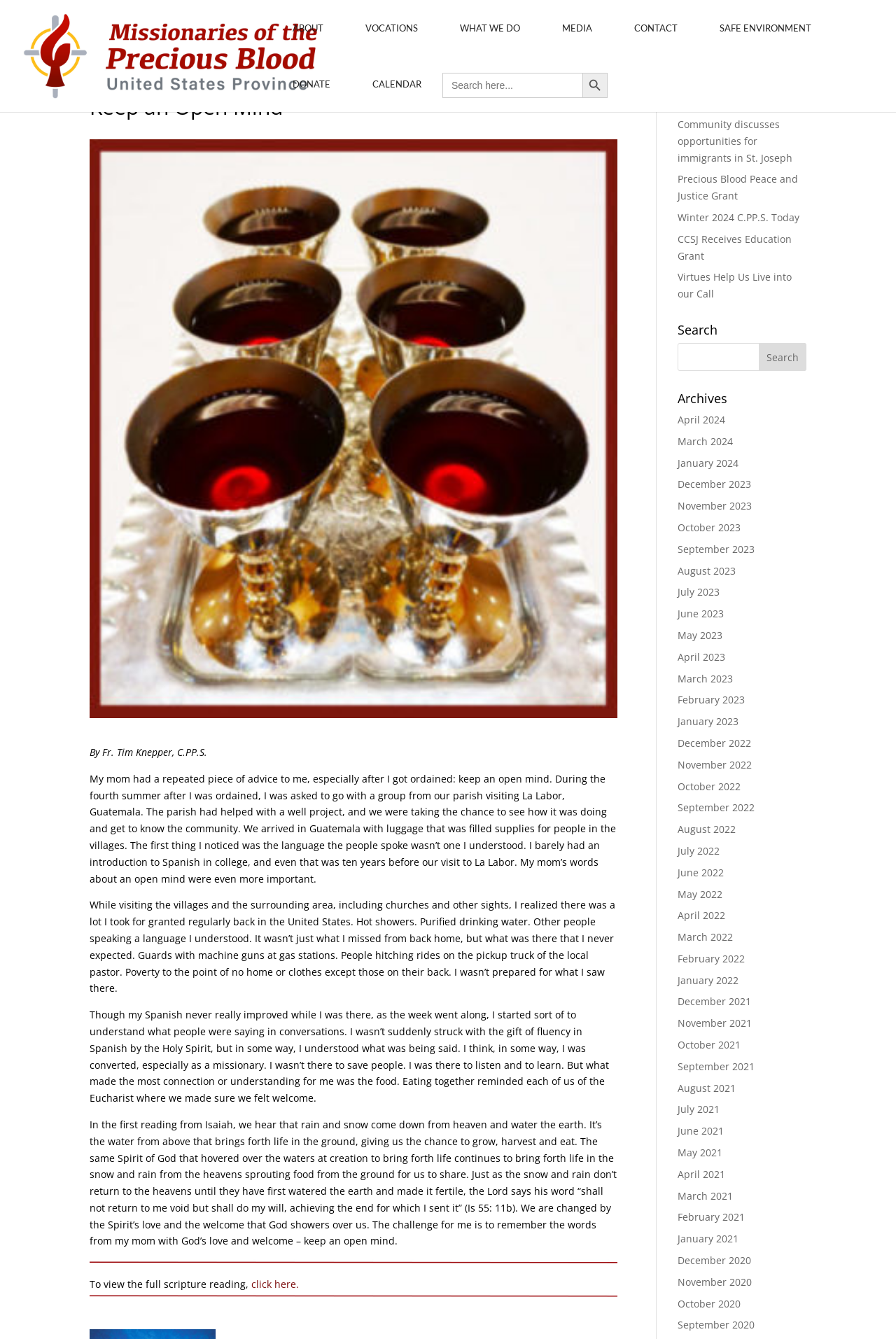Observe the image and answer the following question in detail: What is the name of the organization?

The name of the organization can be found in the top-left corner of the webpage, where it is written as 'Missionaries of the Precious Blood' in a link format.